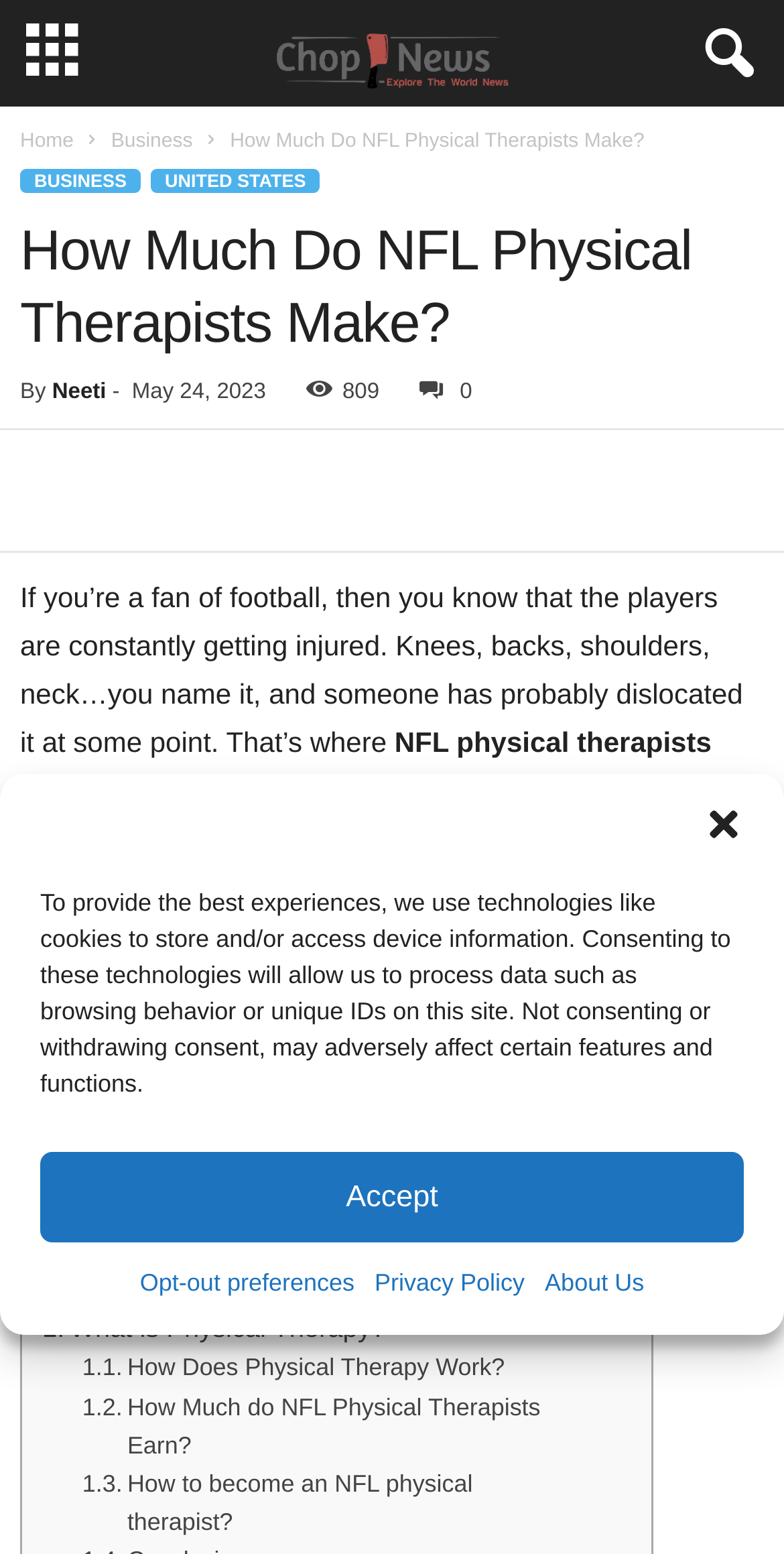Could you provide the bounding box coordinates for the portion of the screen to click to complete this instruction: "Click the 'How Much Do NFL Physical Therapists Make?' link"?

[0.293, 0.084, 0.822, 0.098]